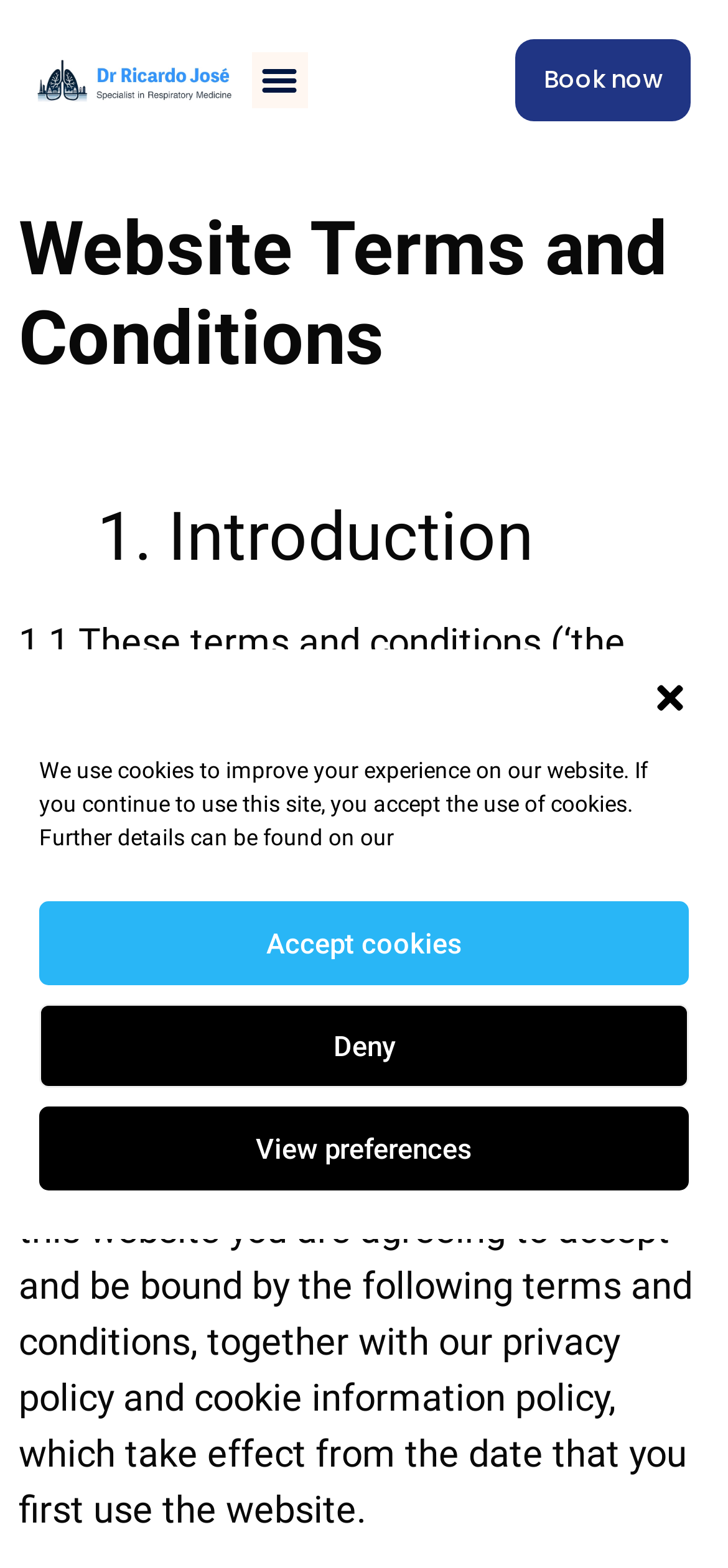Locate the bounding box coordinates of the clickable area needed to fulfill the instruction: "Close the dialog".

[0.895, 0.433, 0.946, 0.457]